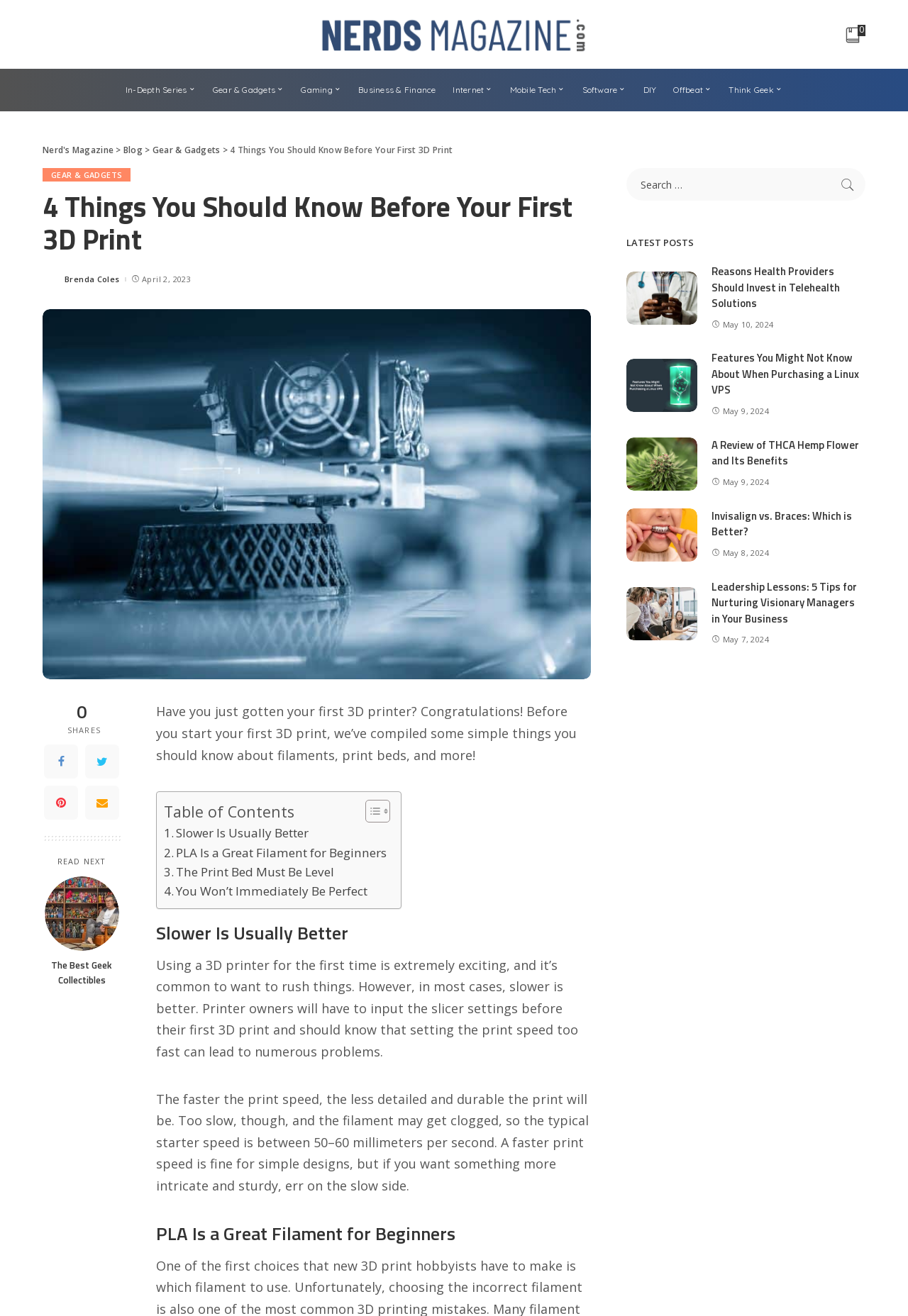Given the element description Think Geek, identify the bounding box coordinates for the UI element on the webpage screenshot. The format should be (top-left x, top-left y, bottom-right x, bottom-right y), with values between 0 and 1.

[0.793, 0.052, 0.871, 0.085]